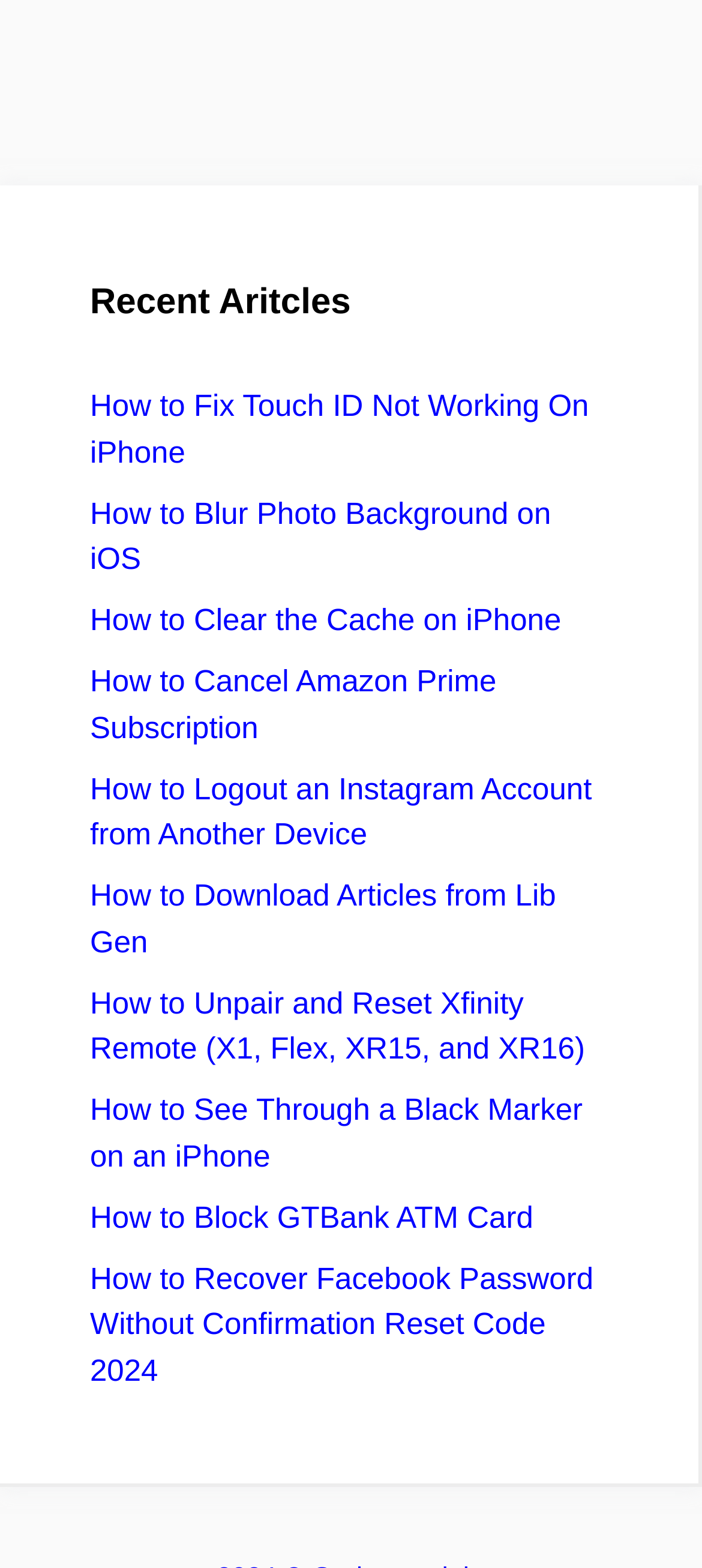How many articles are listed on this webpage?
From the screenshot, supply a one-word or short-phrase answer.

9